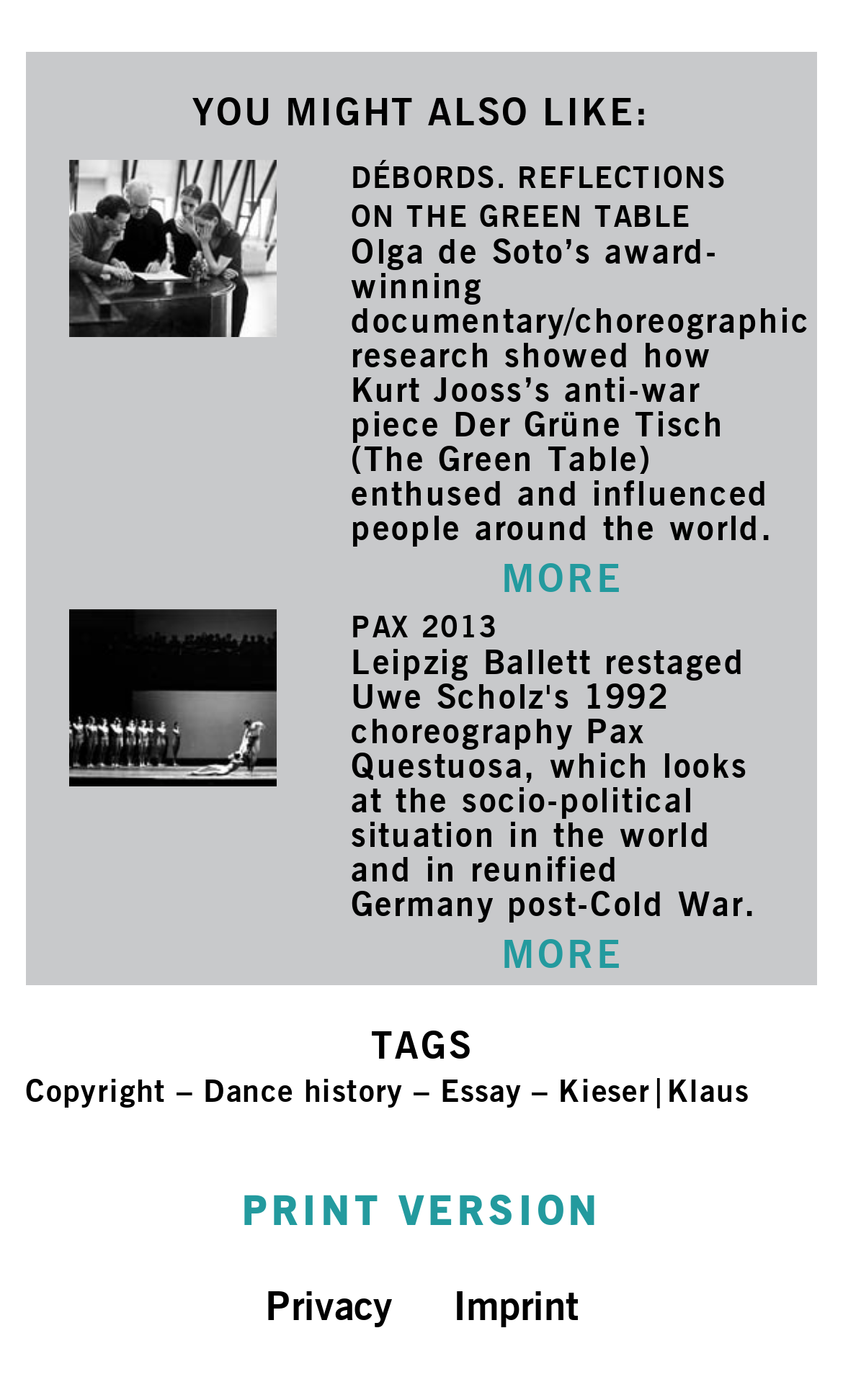Highlight the bounding box coordinates of the element that should be clicked to carry out the following instruction: "Read more about PAX 2013". The coordinates must be given as four float numbers ranging from 0 to 1, i.e., [left, top, right, bottom].

[0.595, 0.665, 0.74, 0.697]